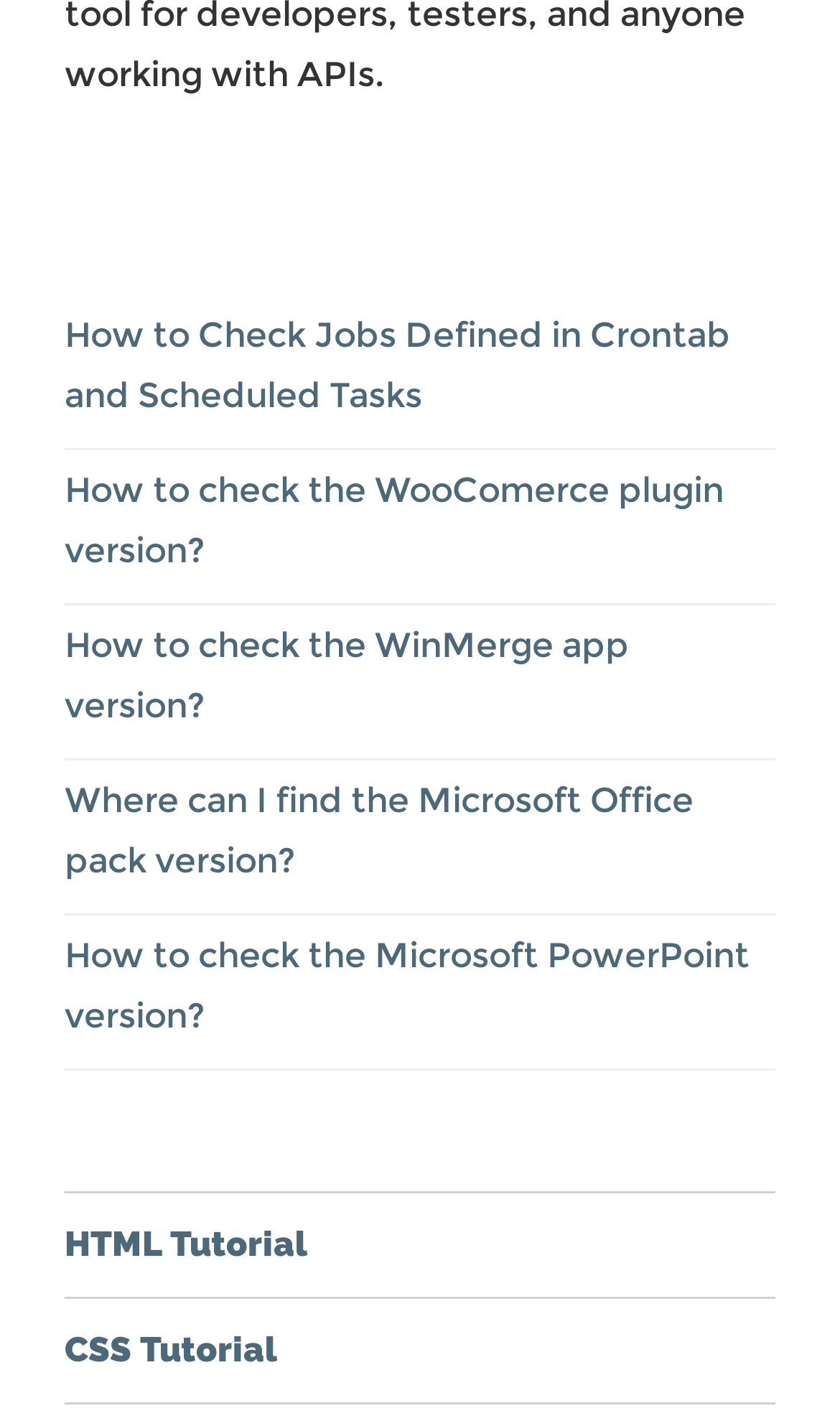Give a one-word or short-phrase answer to the following question: 
What is the topic of the last link?

CSS Tutorial